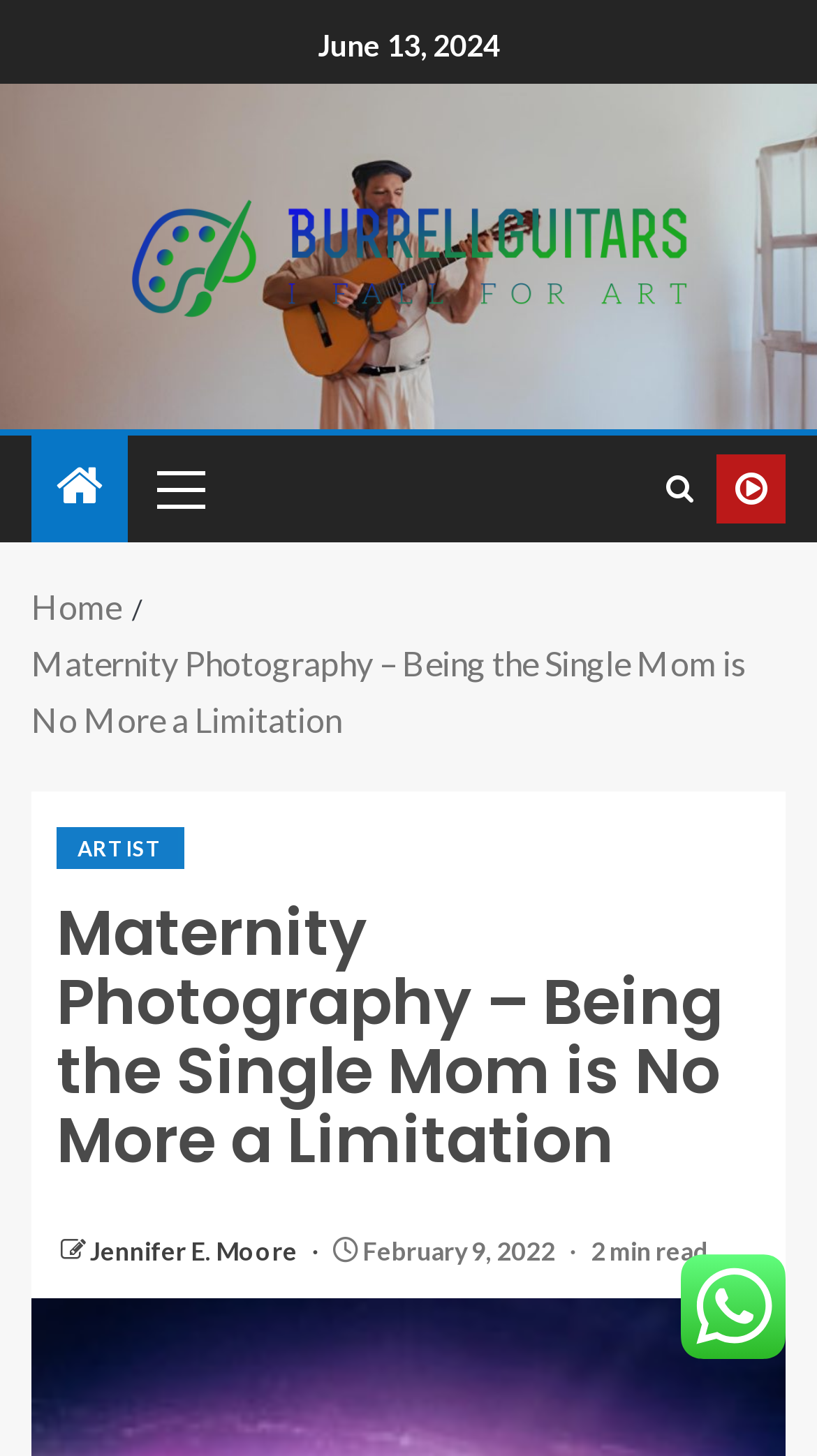What is the category of the content?
Please give a detailed and thorough answer to the question, covering all relevant points.

I found the text 'Maternity Photography' in the breadcrumbs and article heading, which suggests that the content is related to maternity photography.